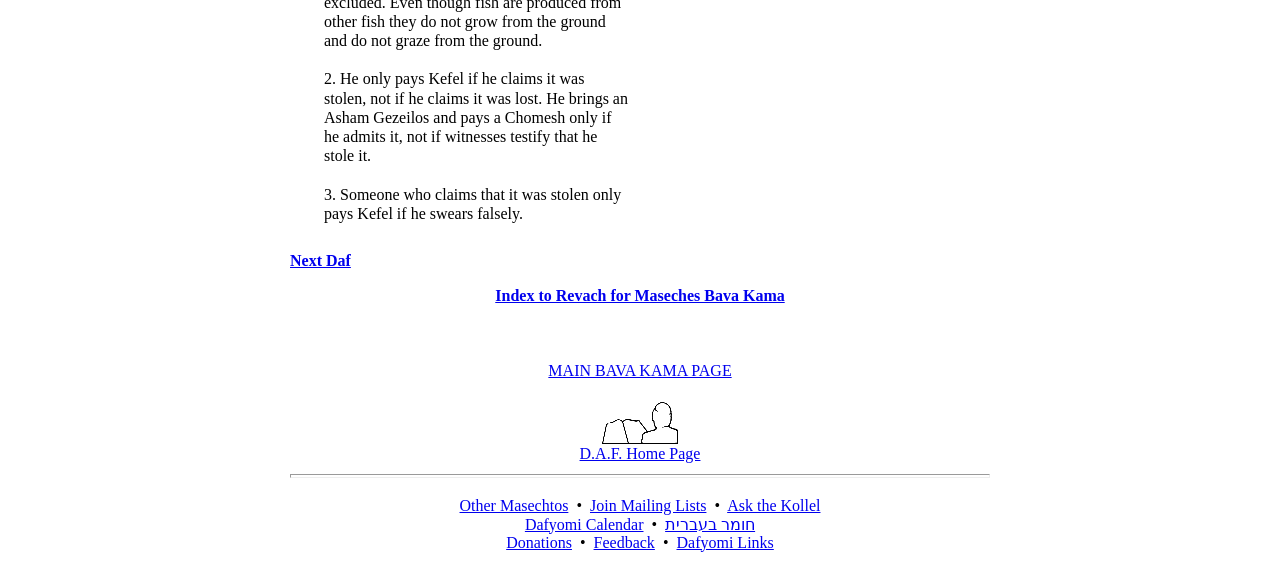How many table rows are there in the bottom table?
Look at the image and answer the question using a single word or phrase.

1